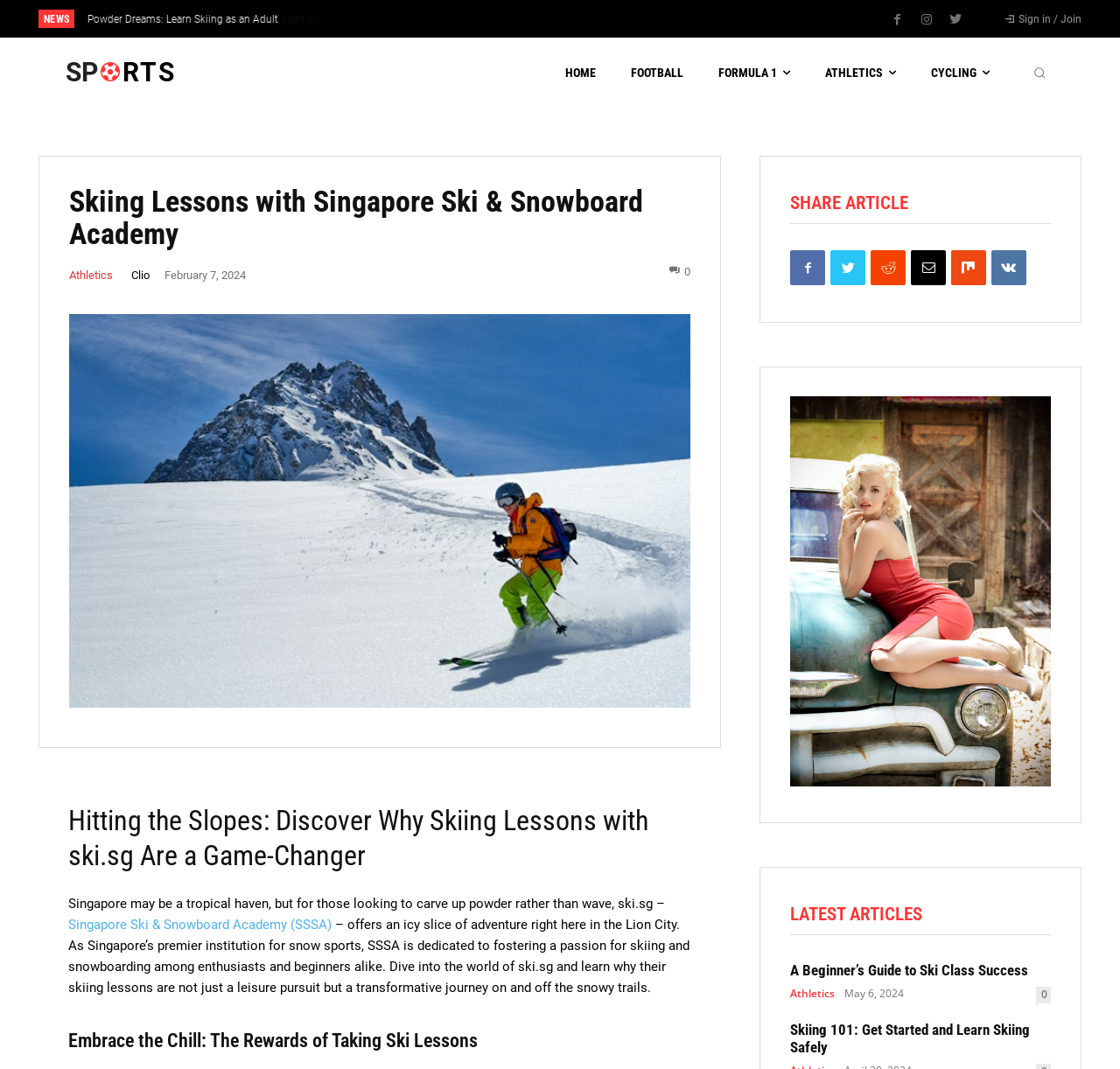Please provide a short answer using a single word or phrase for the question:
What is the date of the article 'A Beginner’s Guide to Ski Class Success'?

May 6, 2024